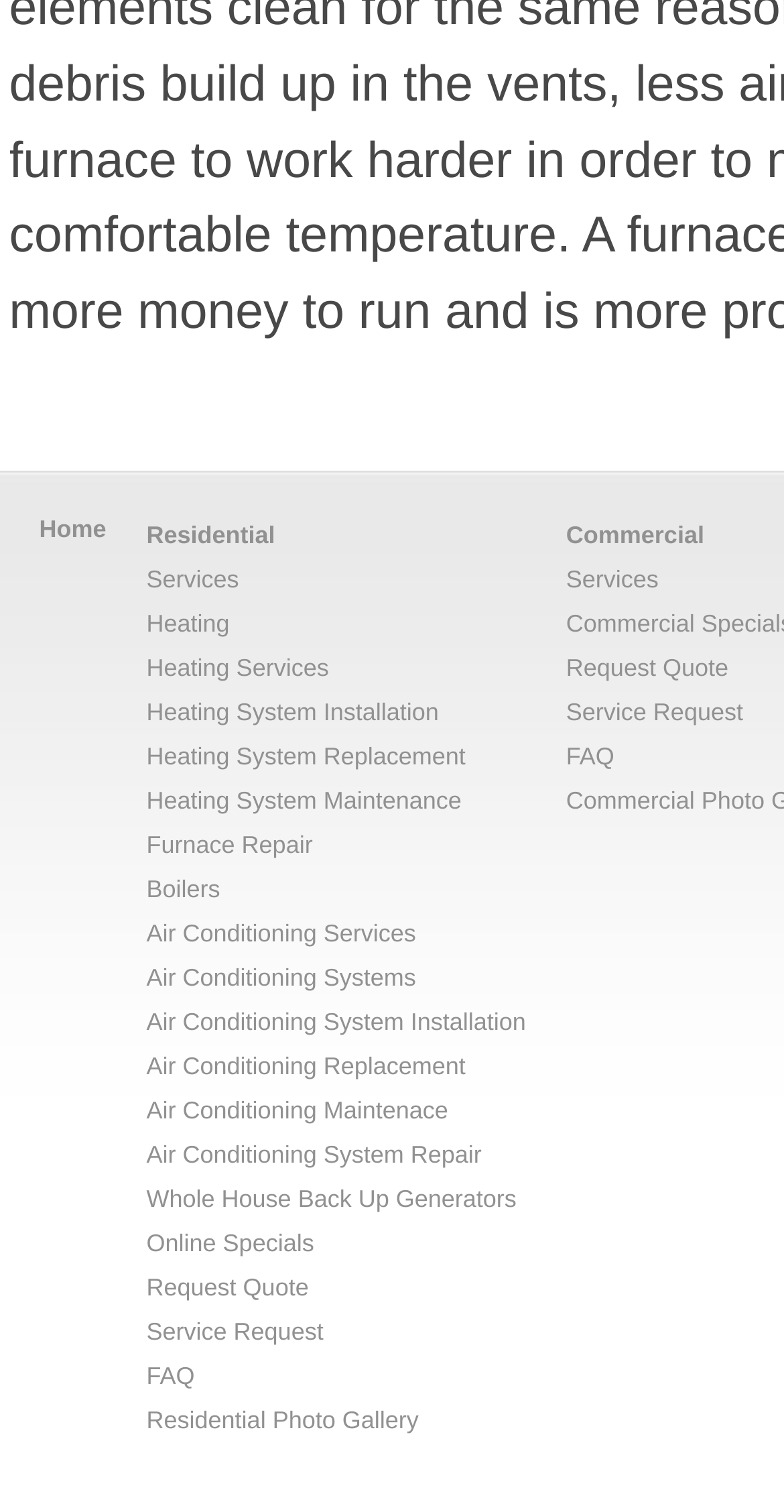Based on the element description, predict the bounding box coordinates (top-left x, top-left y, bottom-right x, bottom-right y) for the UI element in the screenshot: Whole House Back Up Generators

[0.187, 0.784, 0.659, 0.803]